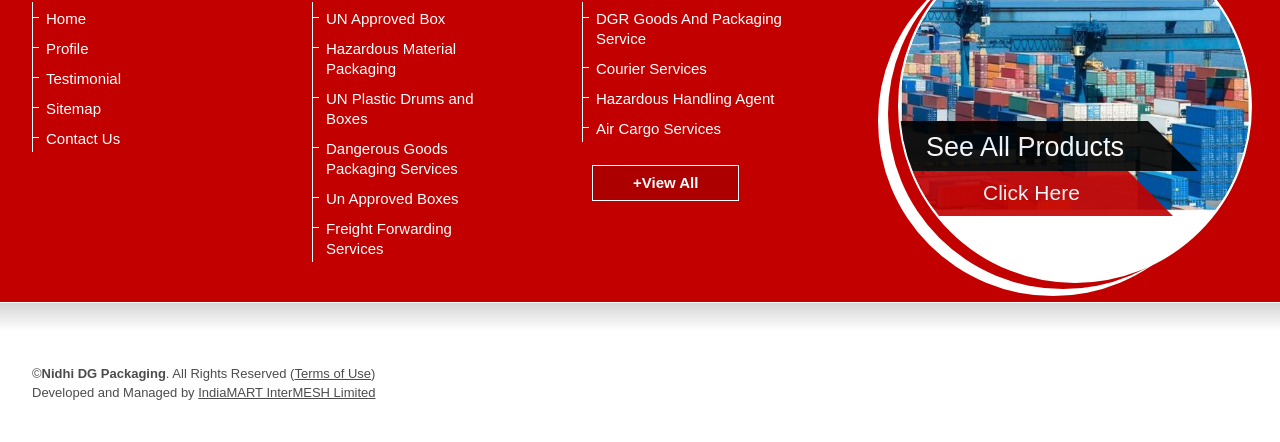Use a single word or phrase to answer the question: What is the purpose of the '+View All' link?

To view all products or services